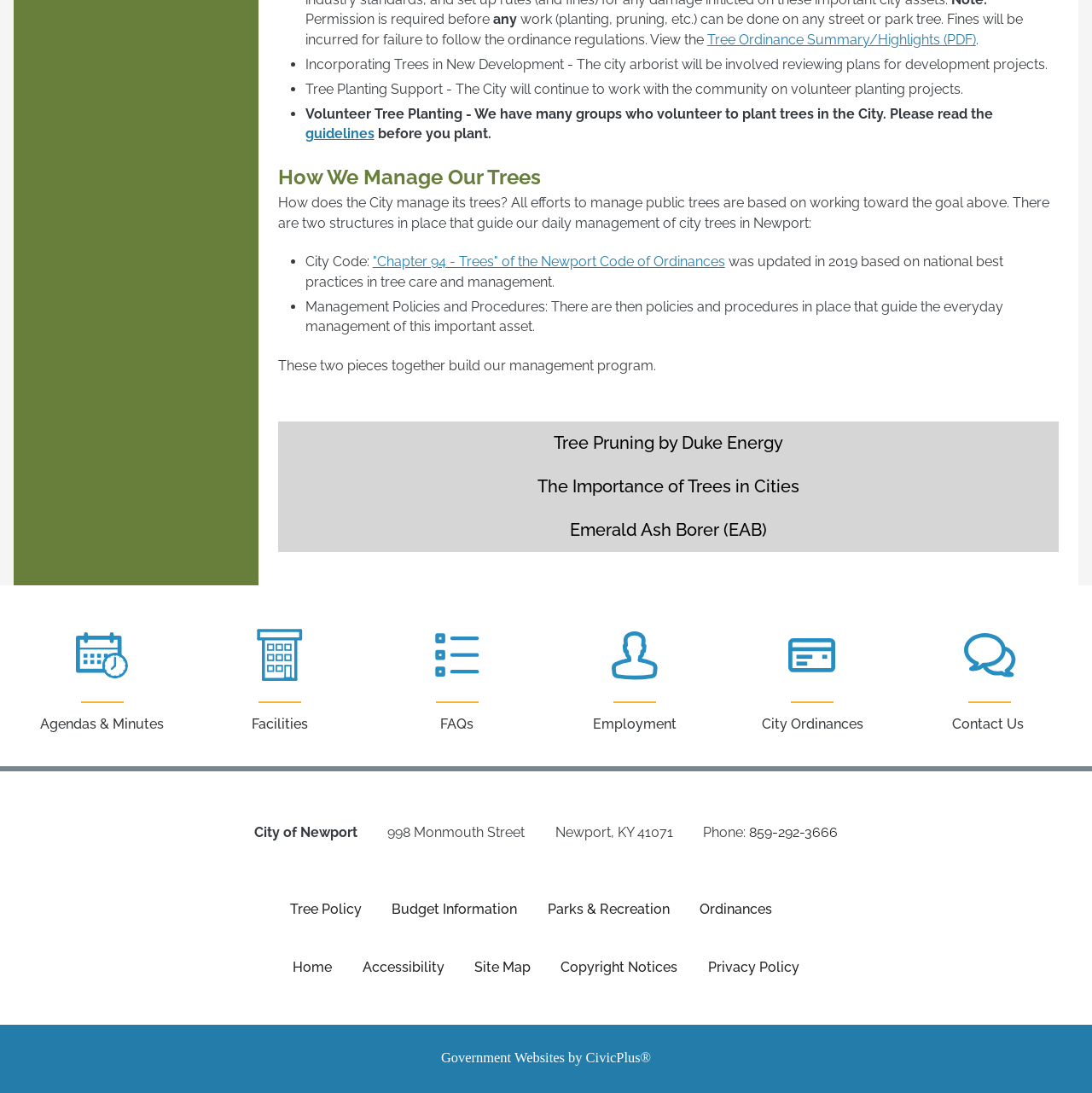Can you pinpoint the bounding box coordinates for the clickable element required for this instruction: "Read guidelines for volunteer tree planting"? The coordinates should be four float numbers between 0 and 1, i.e., [left, top, right, bottom].

[0.279, 0.115, 0.343, 0.13]